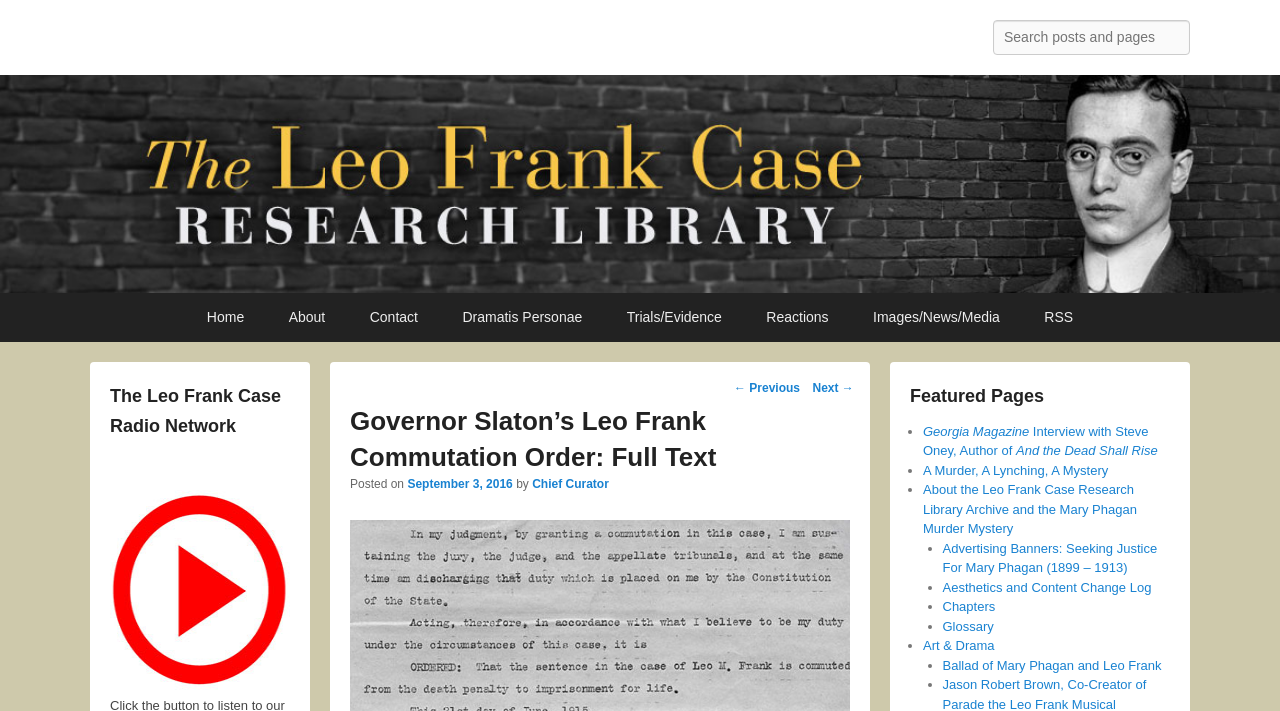Provide the bounding box for the UI element matching this description: "Glossary".

[0.736, 0.87, 0.776, 0.891]